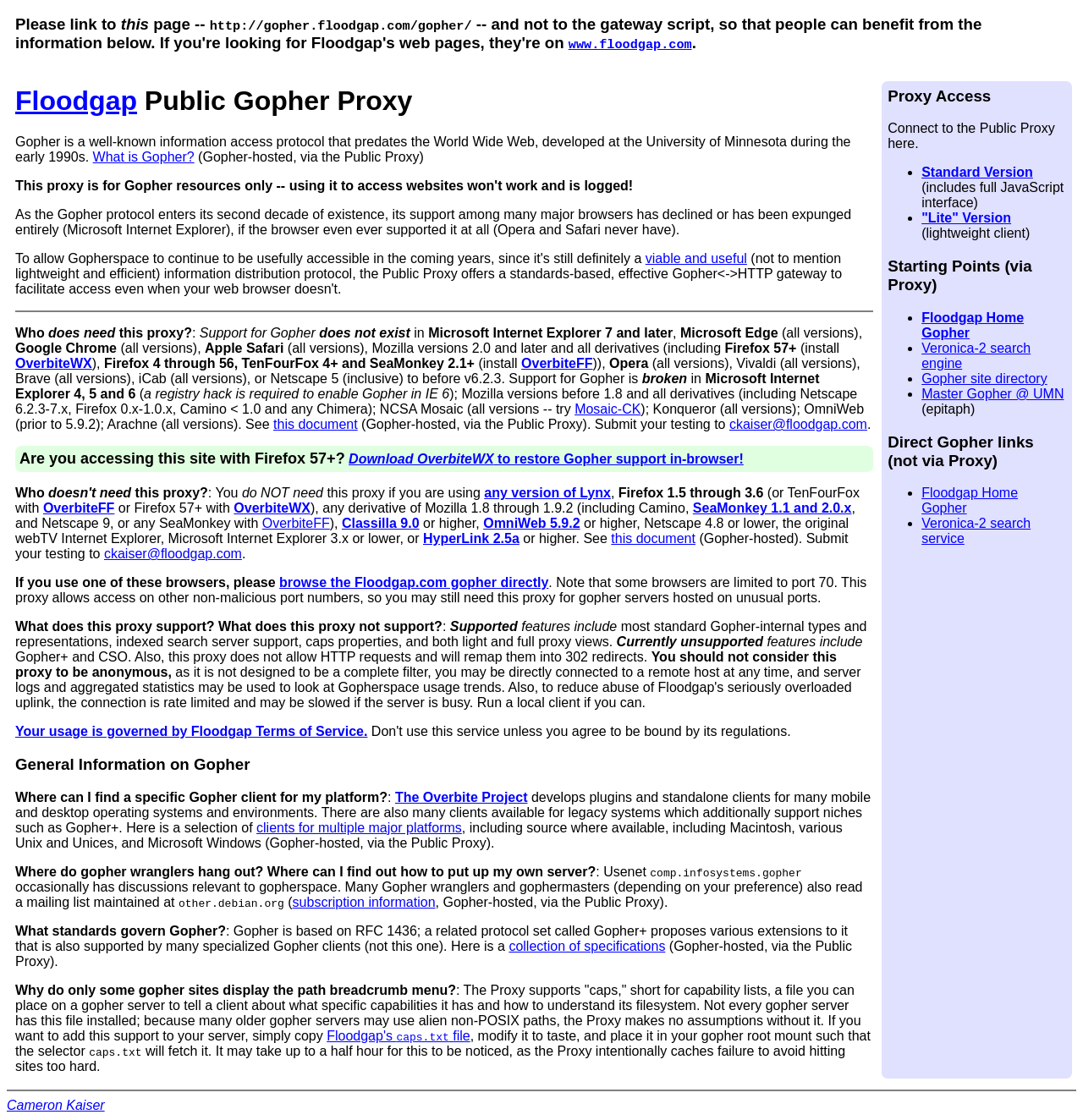Find the bounding box coordinates for the area that should be clicked to accomplish the instruction: "Get help from the help center".

None